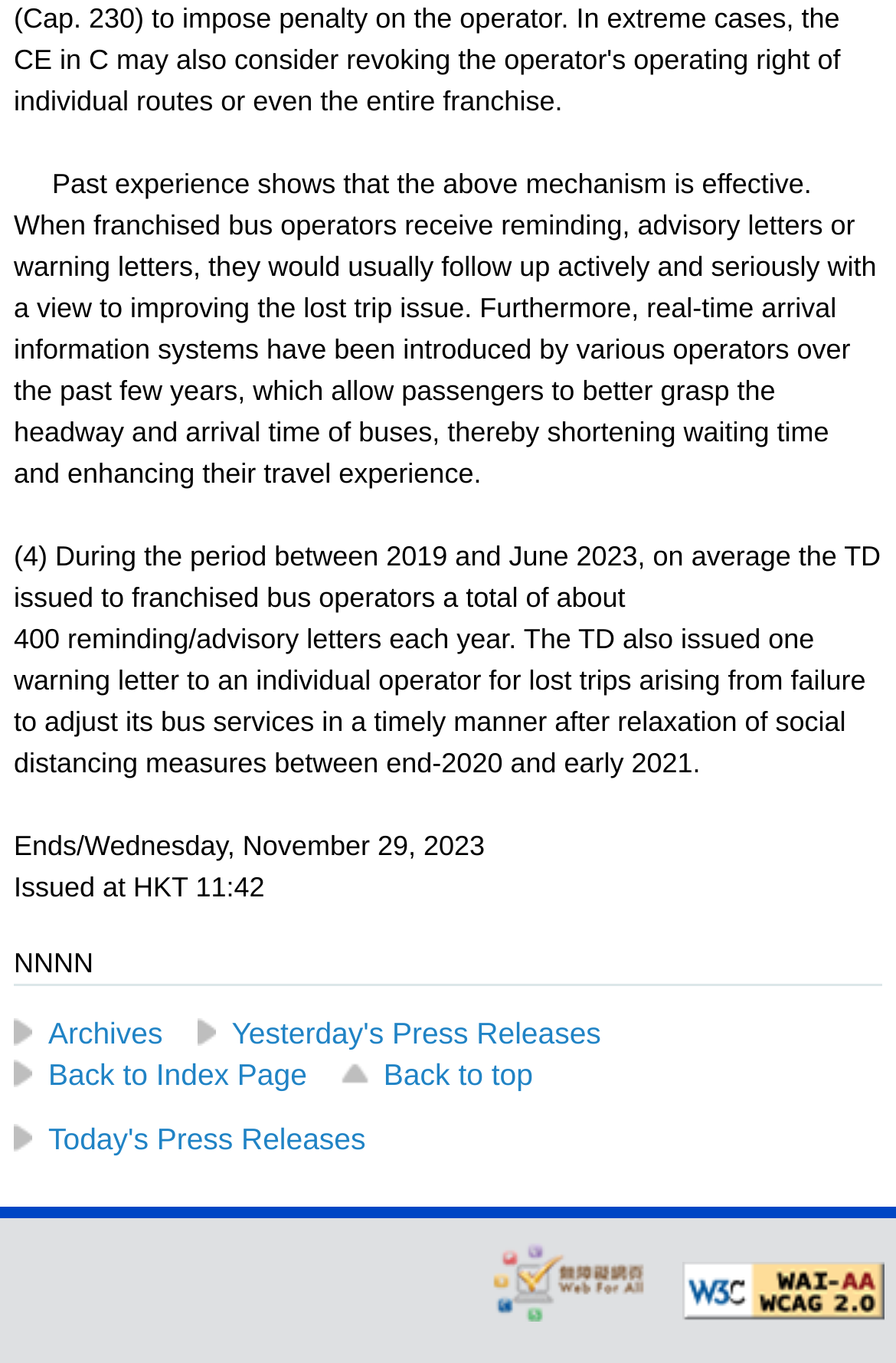What is the date of the press release?
Please give a detailed and thorough answer to the question, covering all relevant points.

I found the date of the press release by looking at the text 'Ends/Wednesday, November 29, 2023' which is located at the top of the webpage.